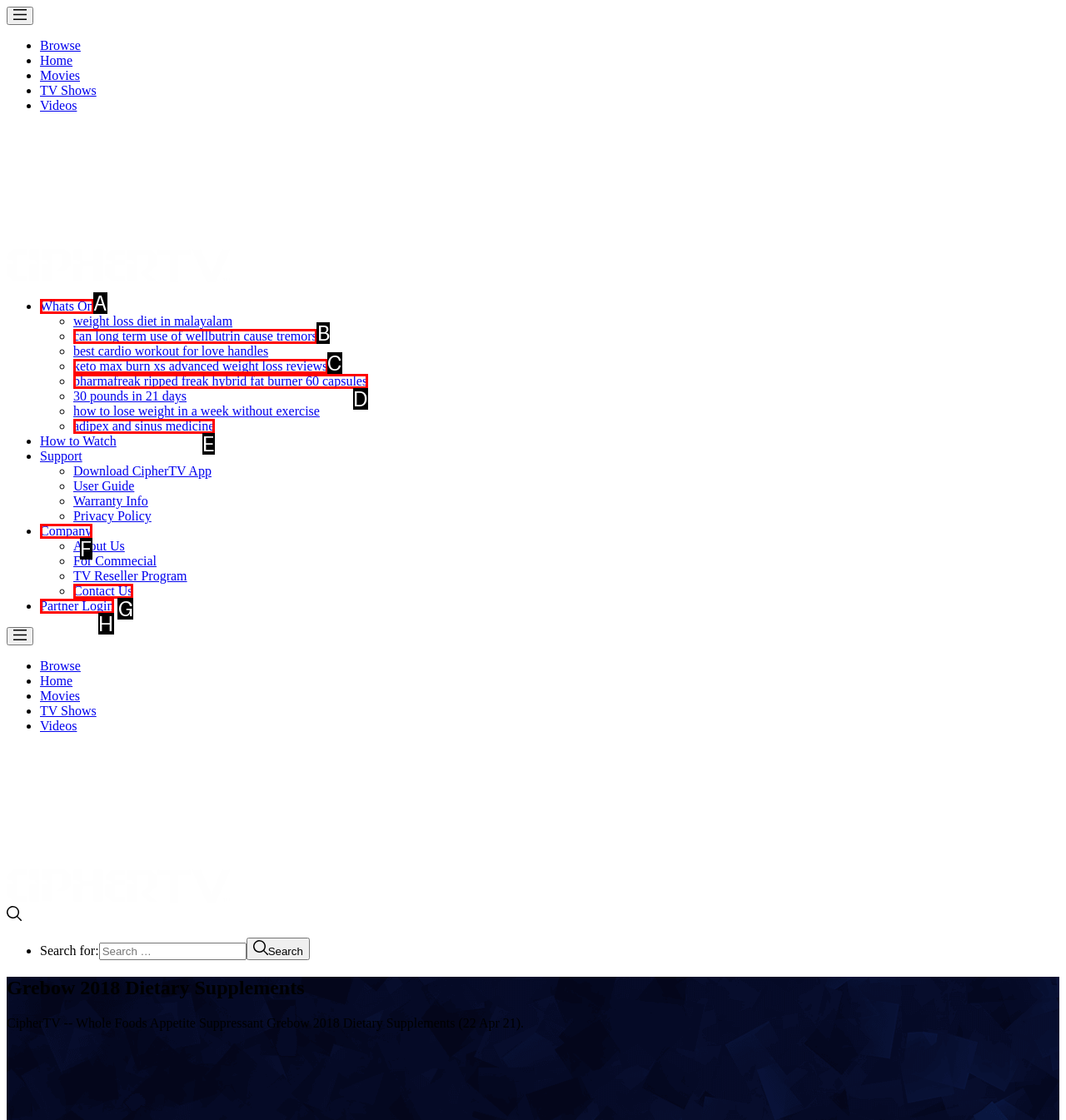Given the element description: adipex and sinus medicine
Pick the letter of the correct option from the list.

E